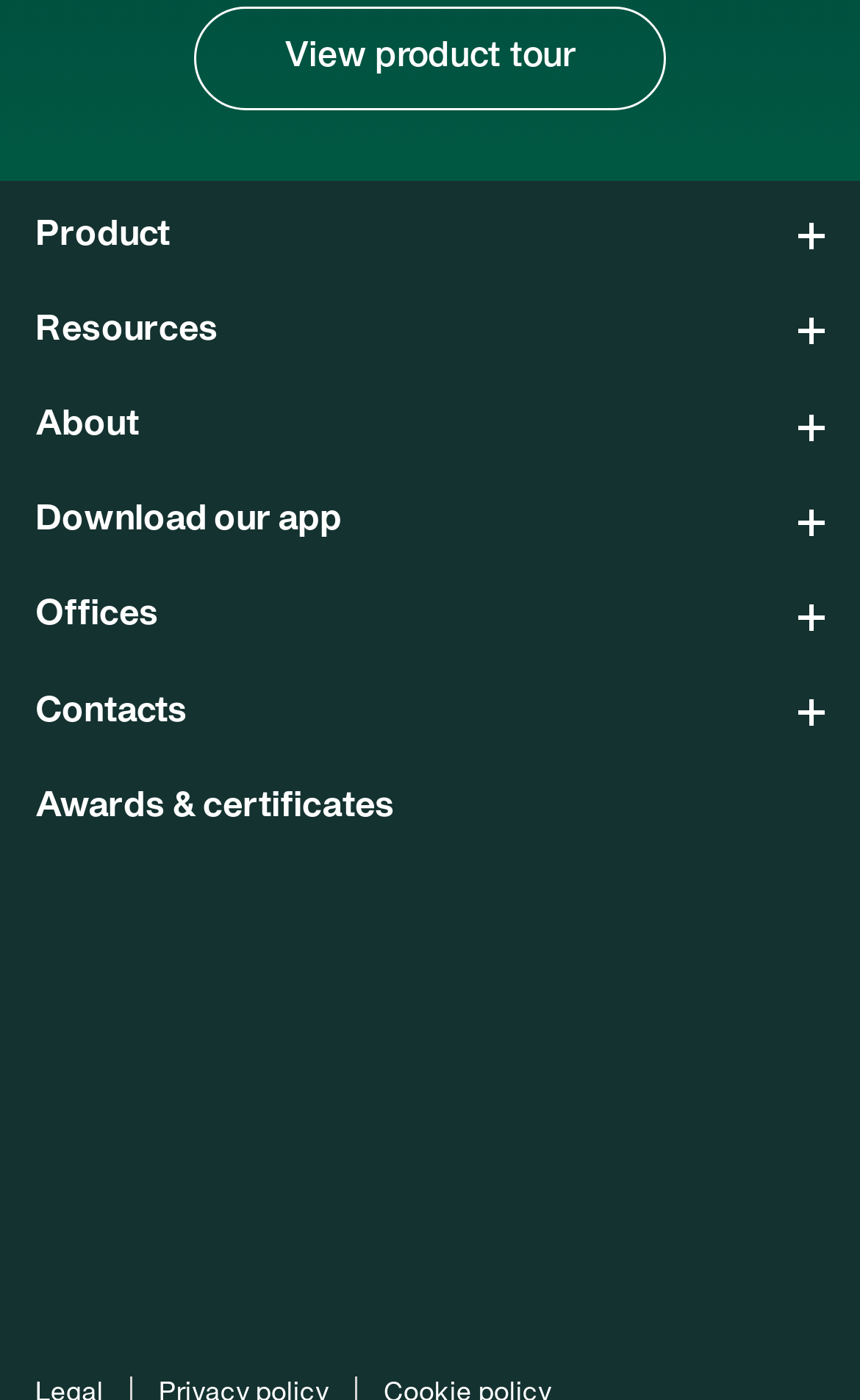Using the format (top-left x, top-left y, bottom-right x, bottom-right y), and given the element description, identify the bounding box coordinates within the screenshot: title="LinkedIn"

[0.041, 0.907, 0.108, 0.95]